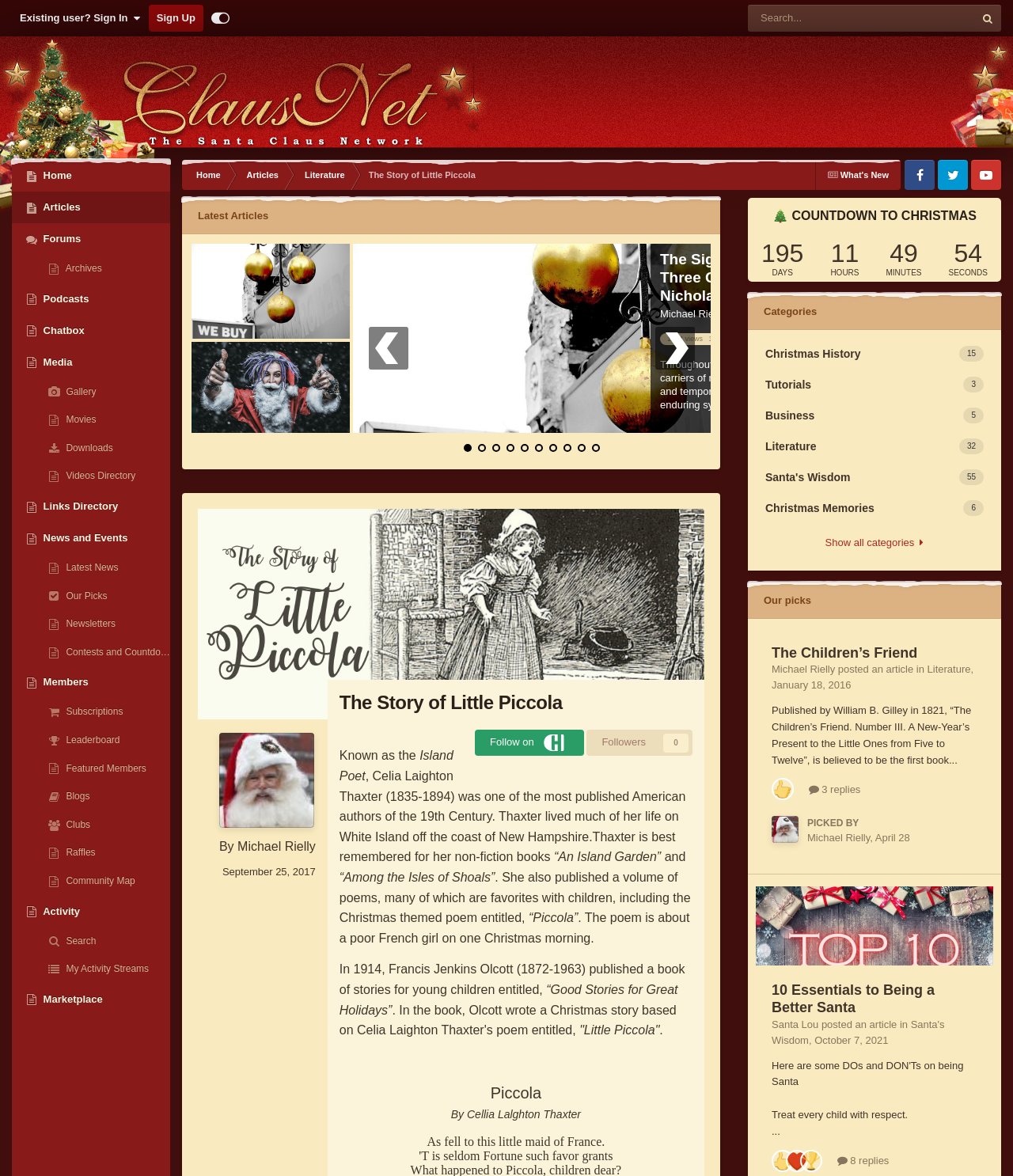Using the webpage screenshot, find the UI element described by Sign Up. Provide the bounding box coordinates in the format (top-left x, top-left y, bottom-right x, bottom-right y), ensuring all values are floating point numbers between 0 and 1.

[0.147, 0.004, 0.201, 0.027]